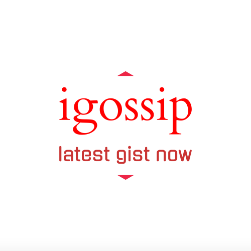Describe all the important aspects and features visible in the image.

The image features the logo of "Igossip," presented in a vibrant red font that draws attention. The text prominently displays "igossip" at the top, featuring a playful cursive style, suggesting a modern and informal approach to news sharing. Below this, the tagline "latest gist now" is presented in a simpler, bold font, emphasizing the platform's commitment to providing timely and engaging content. The overall design is sleek and visually appealing, set against a clean white background, which enhances the logo’s readability and impact. This logo serves as a recognizable symbol for the platform, inviting users to explore the latest news and updates.